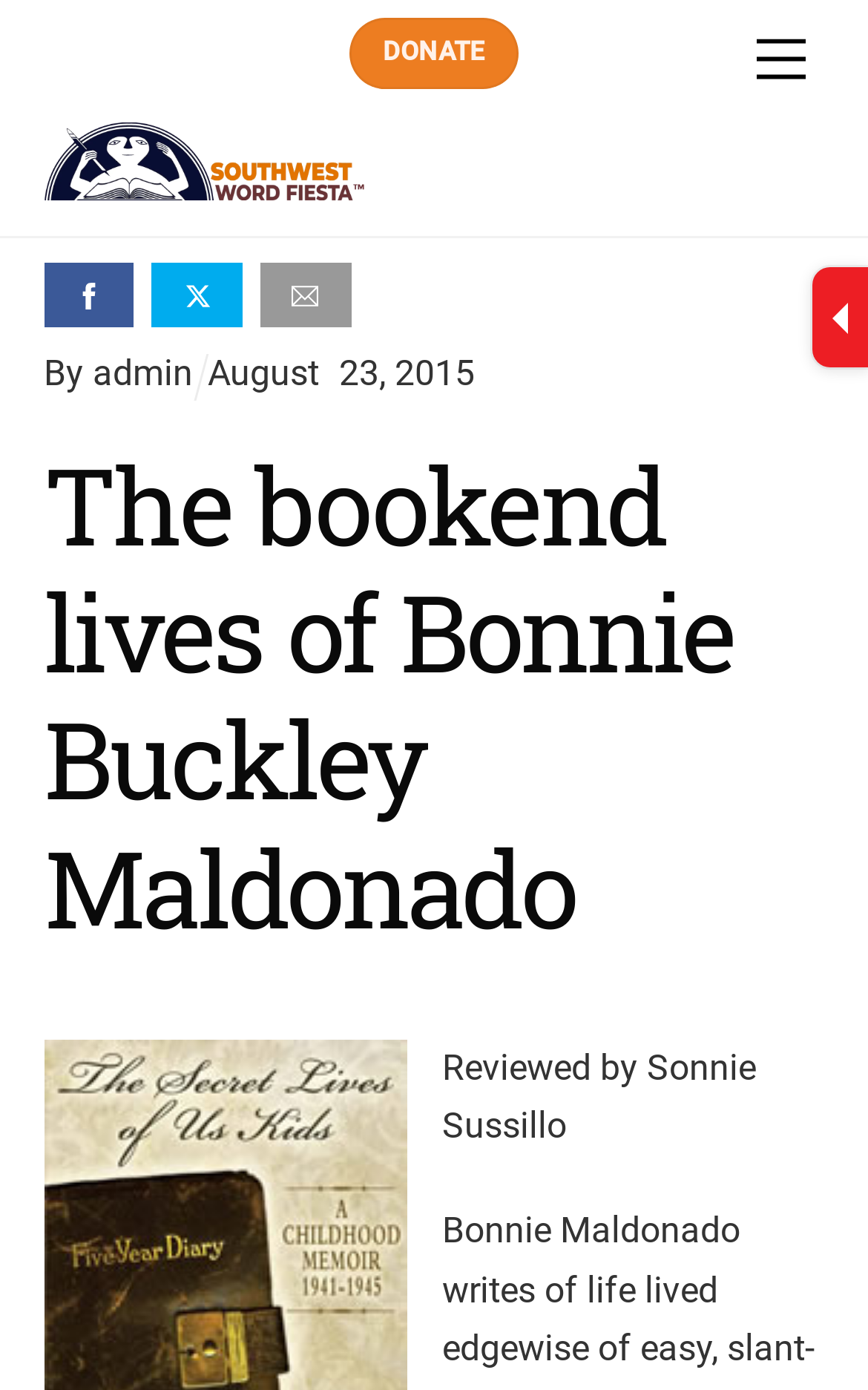Analyze the image and answer the question with as much detail as possible: 
When was the article published?

I determined the answer by looking at the time element with the text 'August' and the static text elements with the text ',' and '2015', which suggests that the article was published in August 2015.